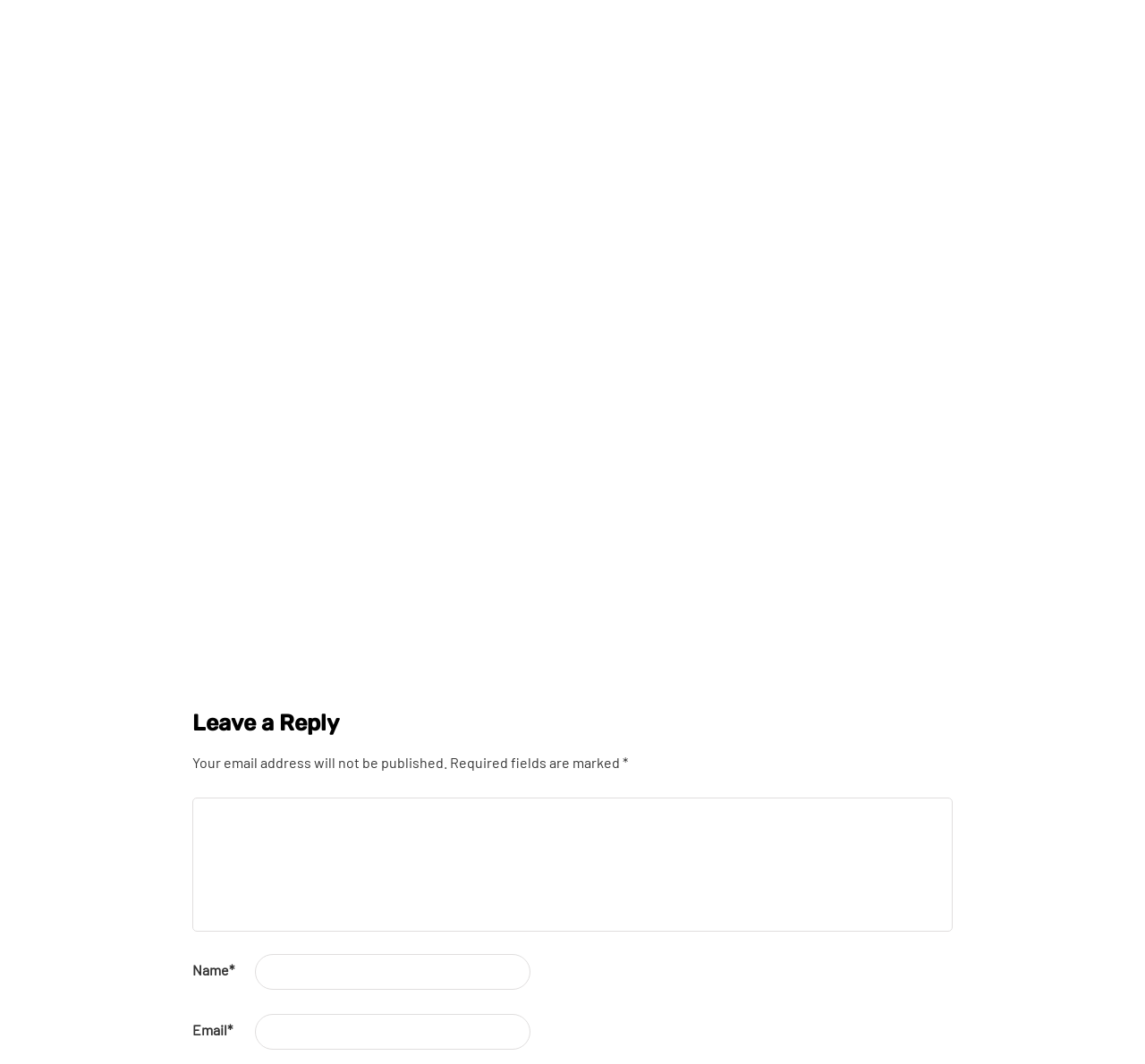Who is the author of the second article?
Answer with a single word or phrase, using the screenshot for reference.

Micheal Kott